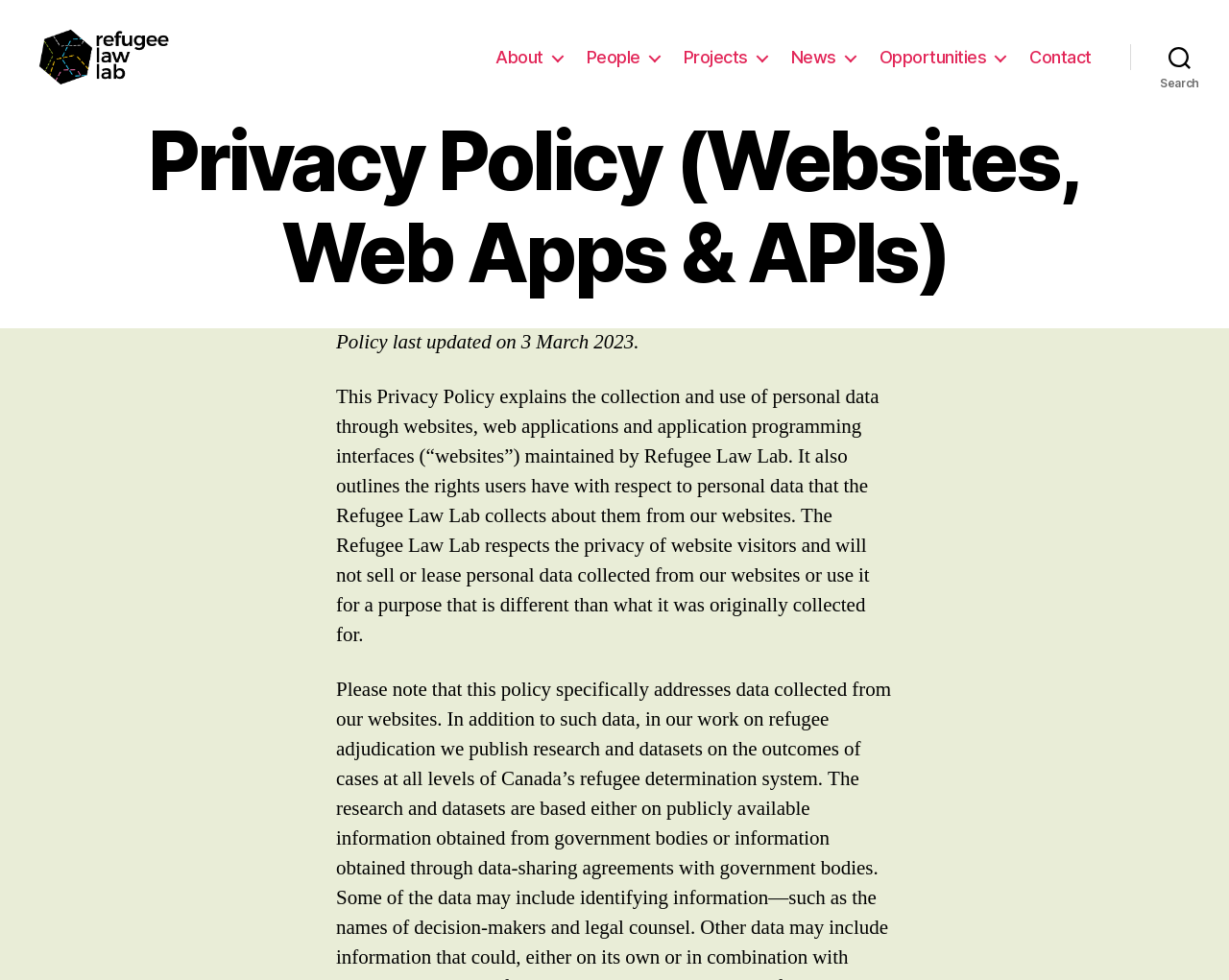Determine the bounding box coordinates of the clickable region to follow the instruction: "go to Contact page".

[0.838, 0.061, 0.888, 0.082]